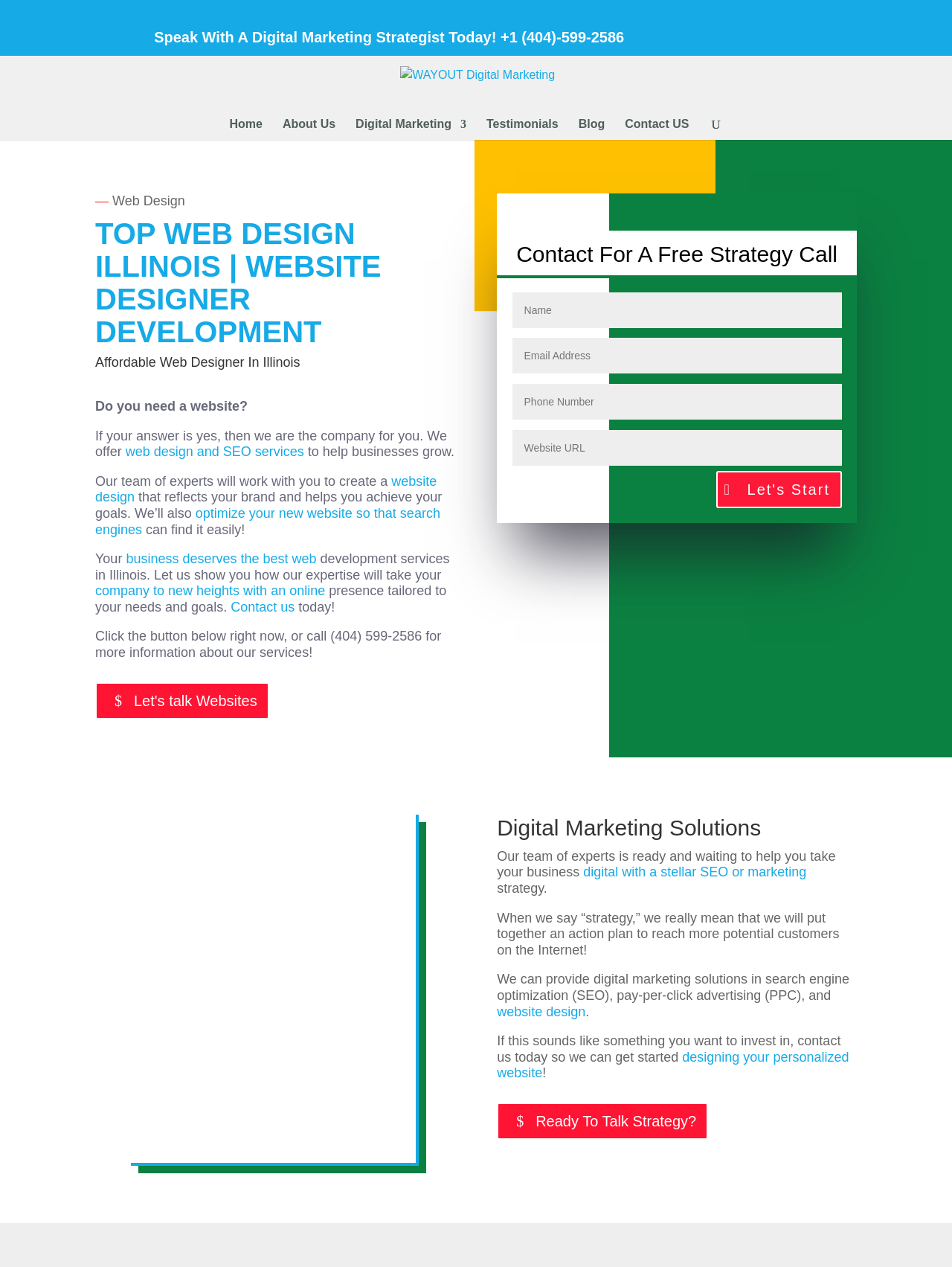Using the element description provided, determine the bounding box coordinates in the format (top-left x, top-left y, bottom-right x, bottom-right y). Ensure that all values are floating point numbers between 0 and 1. Element description: alt="Twitter"

[0.818, 0.009, 0.851, 0.044]